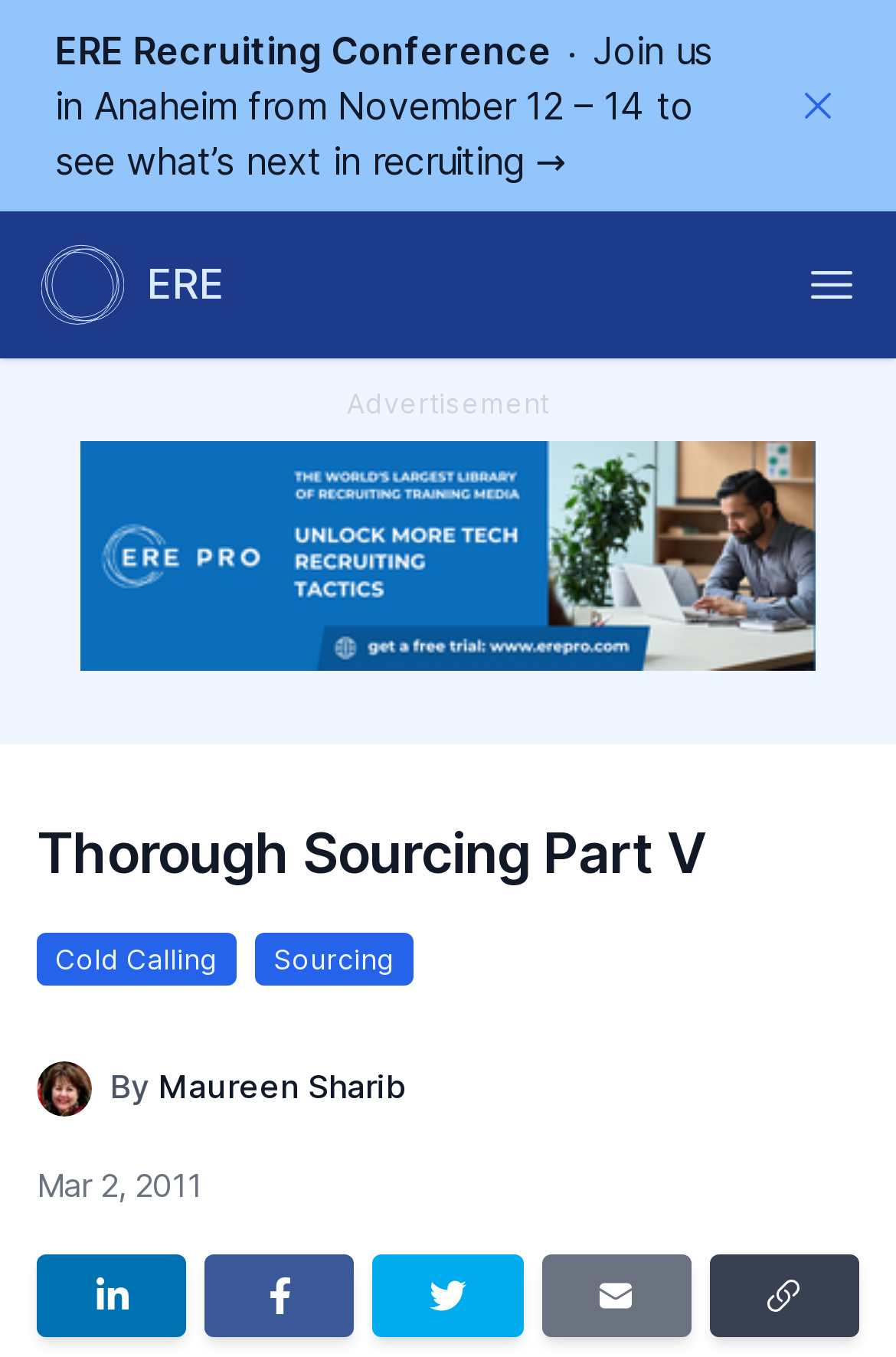Specify the bounding box coordinates of the area that needs to be clicked to achieve the following instruction: "Share on LinkedIn".

[0.041, 0.924, 0.208, 0.985]